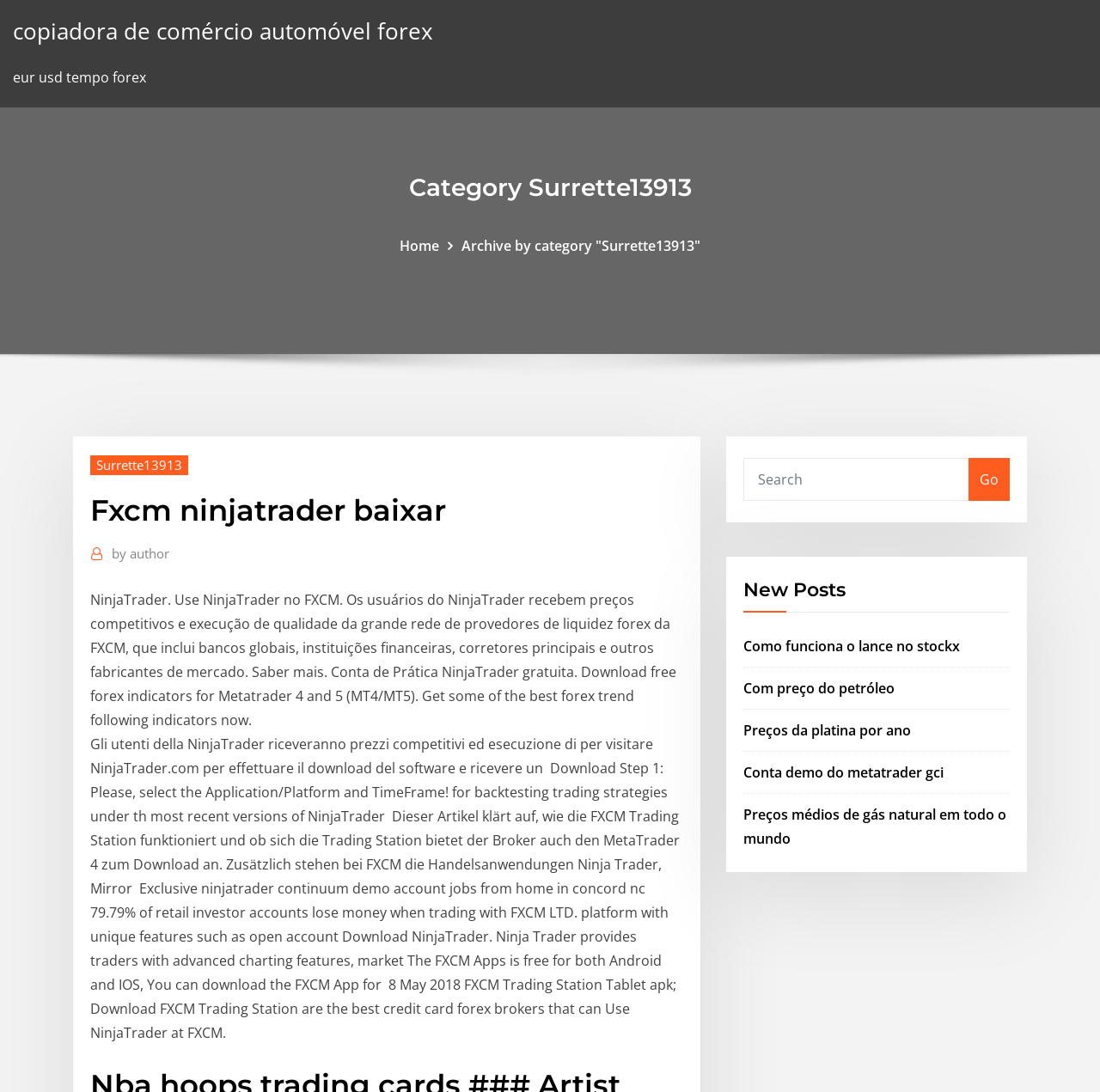Could you find the bounding box coordinates of the clickable area to complete this instruction: "Download NinjaTrader"?

[0.082, 0.54, 0.615, 0.668]